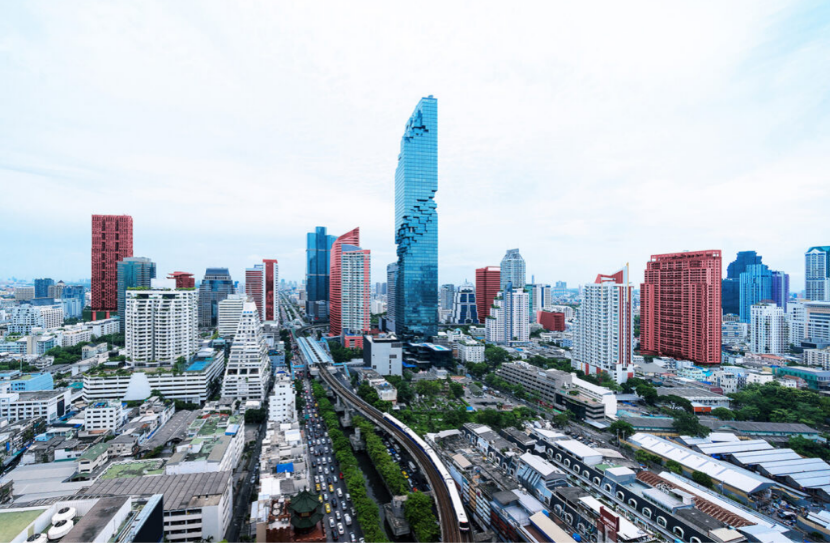Produce a meticulous caption for the image.

The image showcases a stunning panoramic view of Bangkok's skyline, characterized by a dynamic blend of modern architecture and urban development. Dominating the scene is the distinctive MahaNakhon Tower, notable for its unique pixelated design and towering height, reaching towards the overcast sky. Surrounding this iconic structure are numerous high-rise buildings and residences, some featuring striking red facades that invigorate the city's aesthetic. A greenish landscape emerges amidst the concrete, indicating parks and tree-lined boulevards that offer a contrast to the bustling environment. In the foreground, a well-structured network of roads and railway tracks is visible, highlighting the vibrant mobility within the city. This visual representation of Bangkok illustrates its role as a thriving metropolis, embracing both tradition and modernization, and reflects the government’s initiatives to attract foreign investment in building a high-value economy.